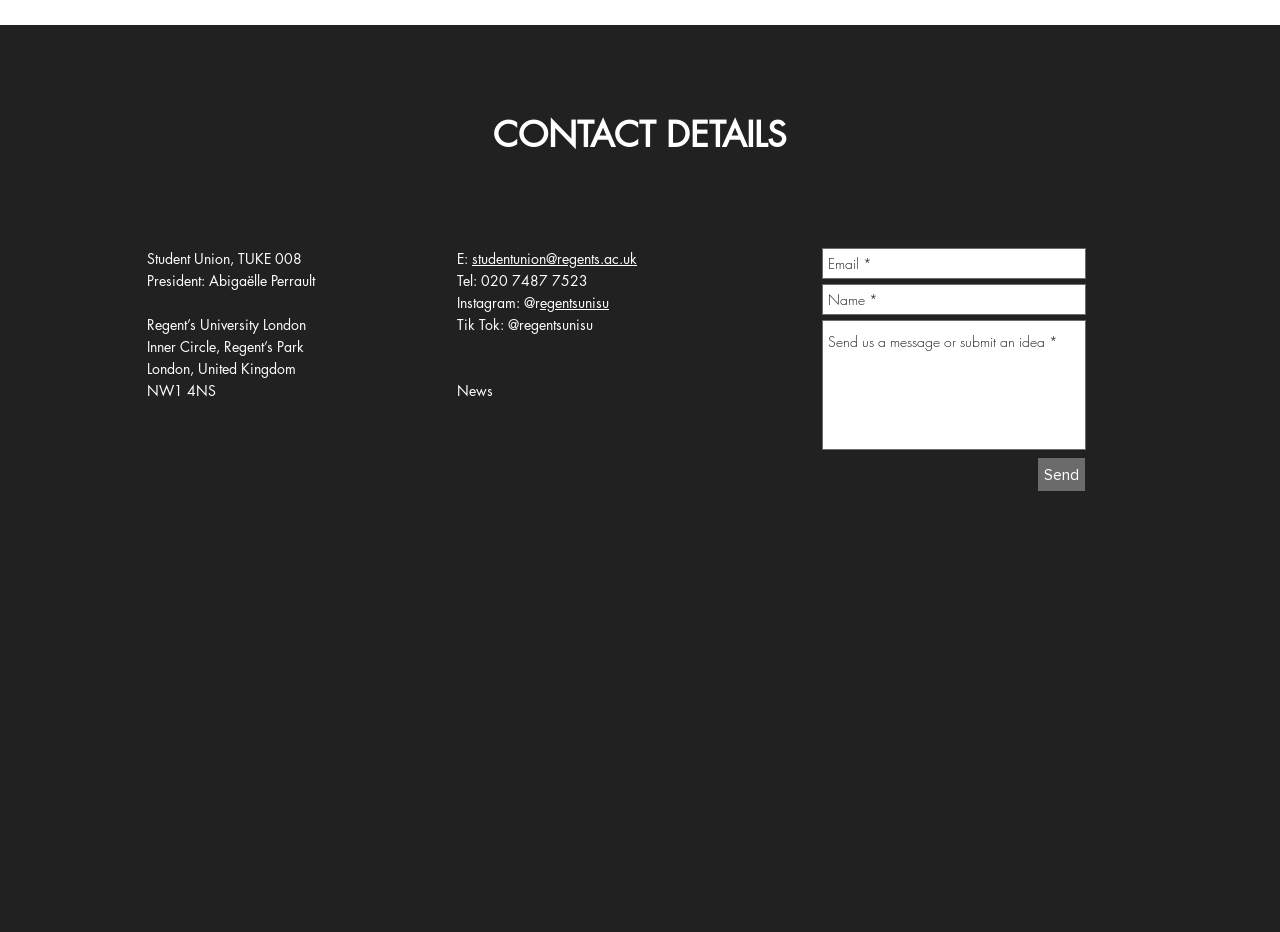How many social media links are there?
Refer to the image and provide a detailed answer to the question.

I counted the number of social media links by looking at the social bar section, which includes links to Instagram, TikTok, Spotify, and Facebook, as well as the Instagram link in the contact details section.